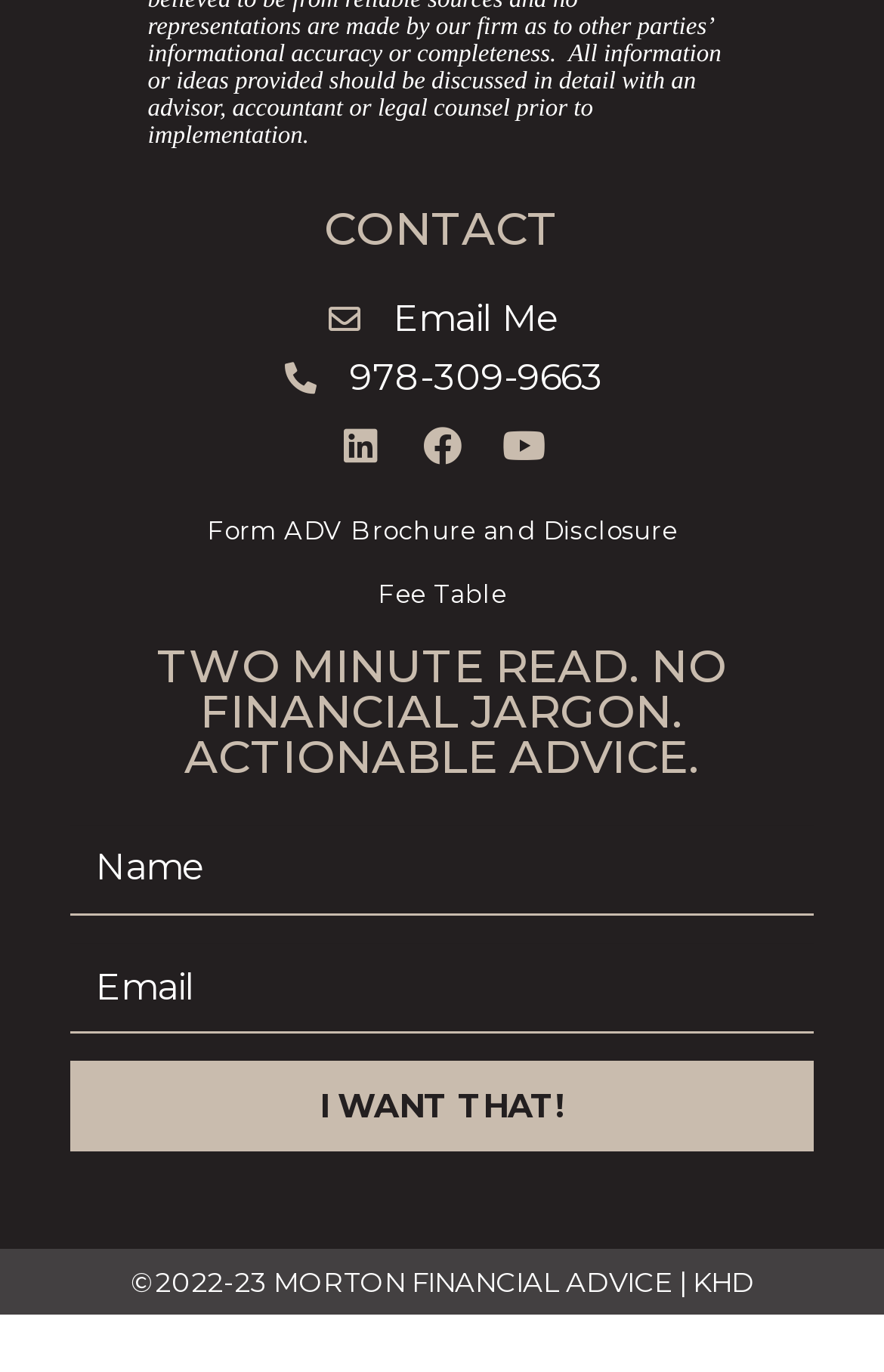What is the label of the first textbox?
Please provide a comprehensive answer based on the details in the screenshot.

I found the label of the first textbox by looking at the textbox elements, where I saw a textbox with the label 'Name', which is likely the first textbox.